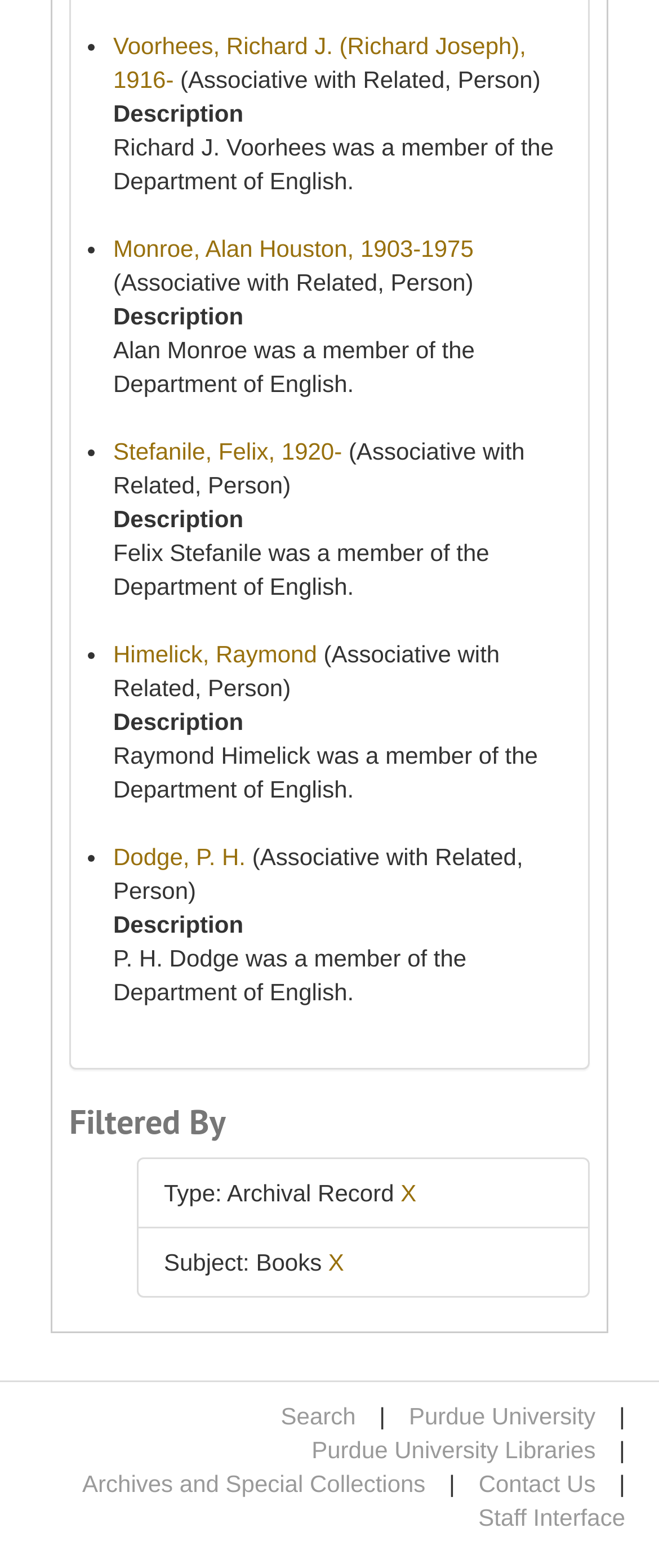What is the department that Richard J. Voorhees was a member of?
Look at the image and provide a detailed response to the question.

I looked at the description list detail for Richard J. Voorhees, which states 'Richard J. Voorhees was a member of the Department of English.' This indicates that he was a member of the Department of English.